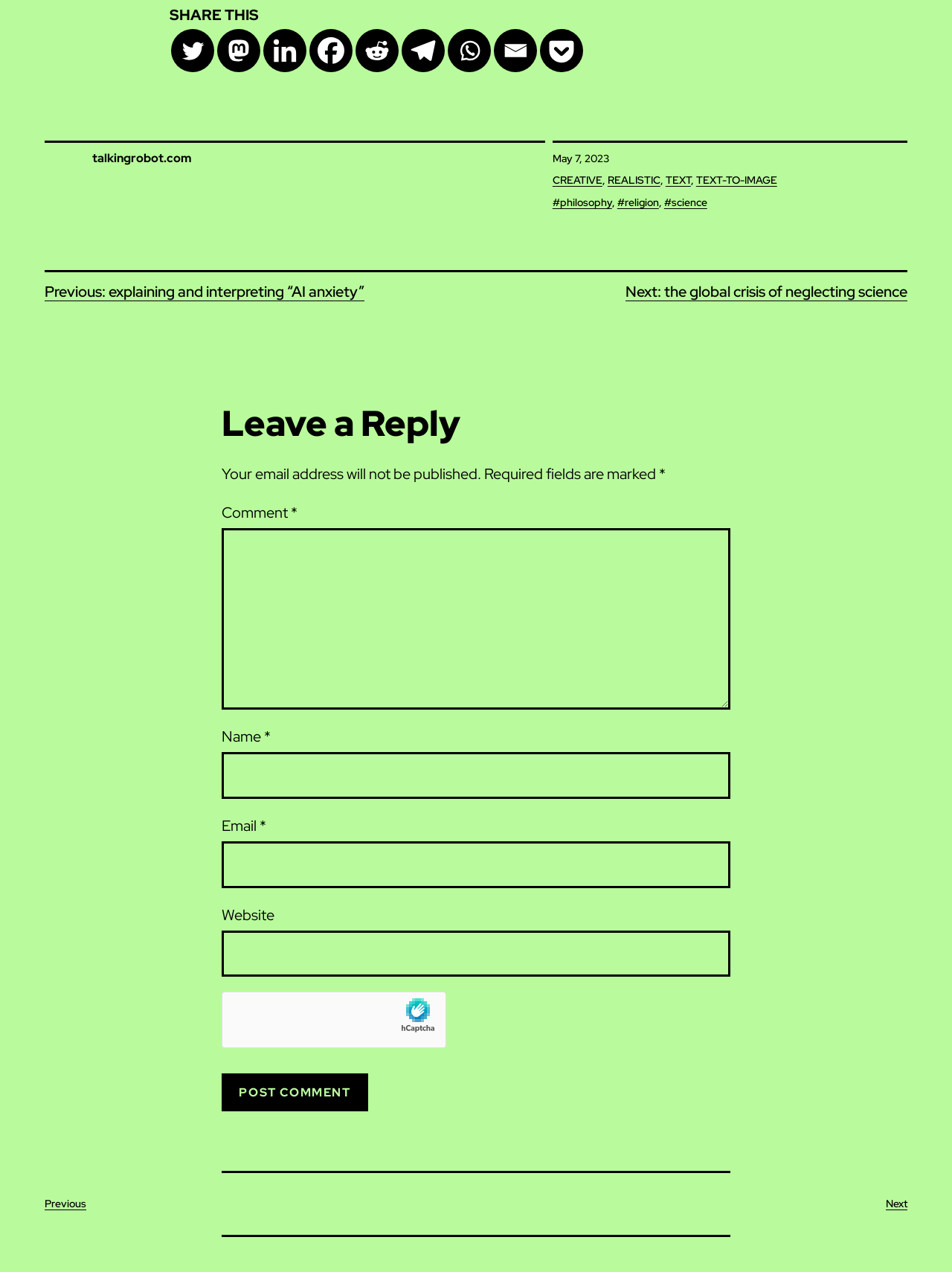How many social media platforms are available for sharing?
Please answer the question with as much detail as possible using the screenshot.

I counted the number of link elements with social media platform names, such as Twitter, Mastodon, Linkedin, Facebook, Reddit, Telegram, Whatsapp, and Email, which are located horizontally next to each other with similar bounding box coordinates.